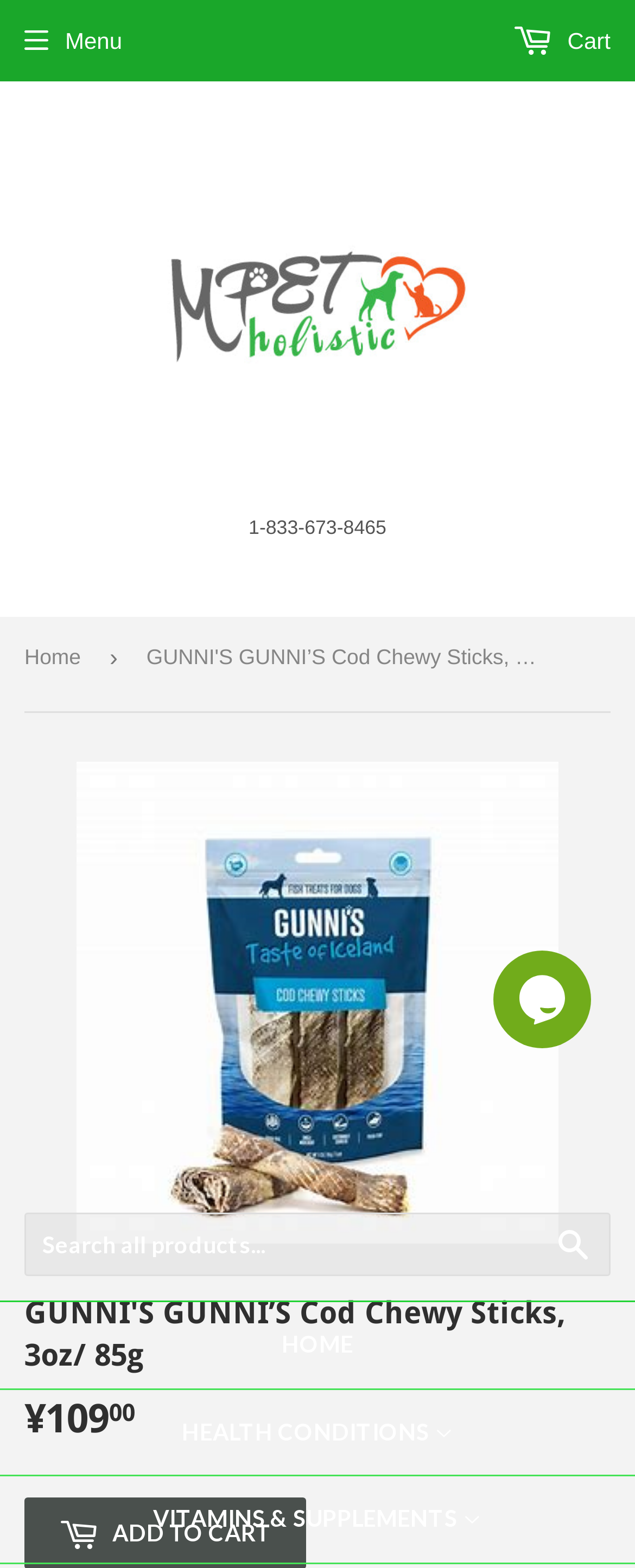Identify the bounding box coordinates of the region that should be clicked to execute the following instruction: "Click the 'Menu' button".

[0.038, 0.004, 0.192, 0.048]